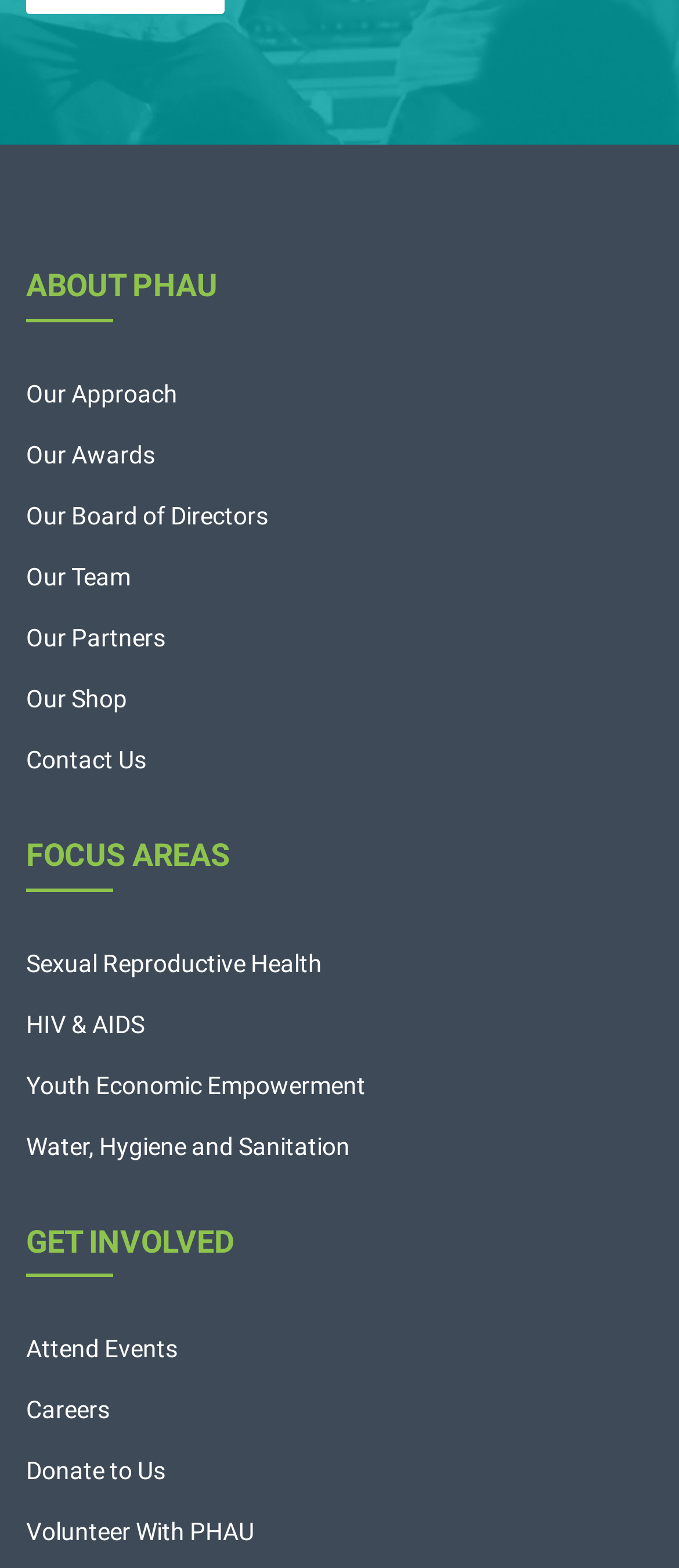Locate the bounding box coordinates of the clickable region to complete the following instruction: "Get involved by attending events."

[0.038, 0.851, 0.262, 0.869]